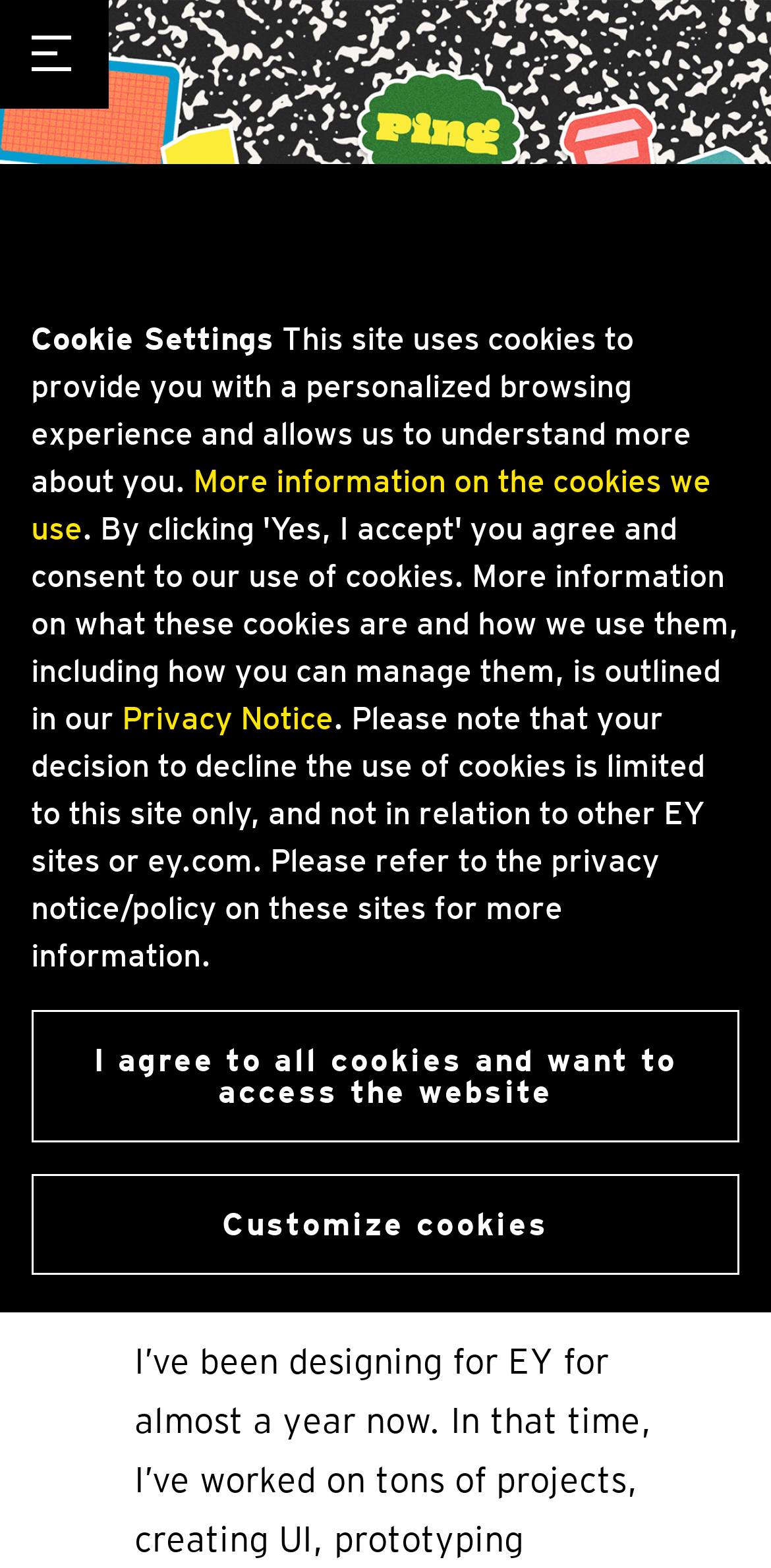What is the date of the post?
Based on the screenshot, give a detailed explanation to answer the question.

I found the StaticText element with the text 'Charlie Bowles | 08/11/2022' which indicates the author's name and the date of the post, which is 08/11/2022.